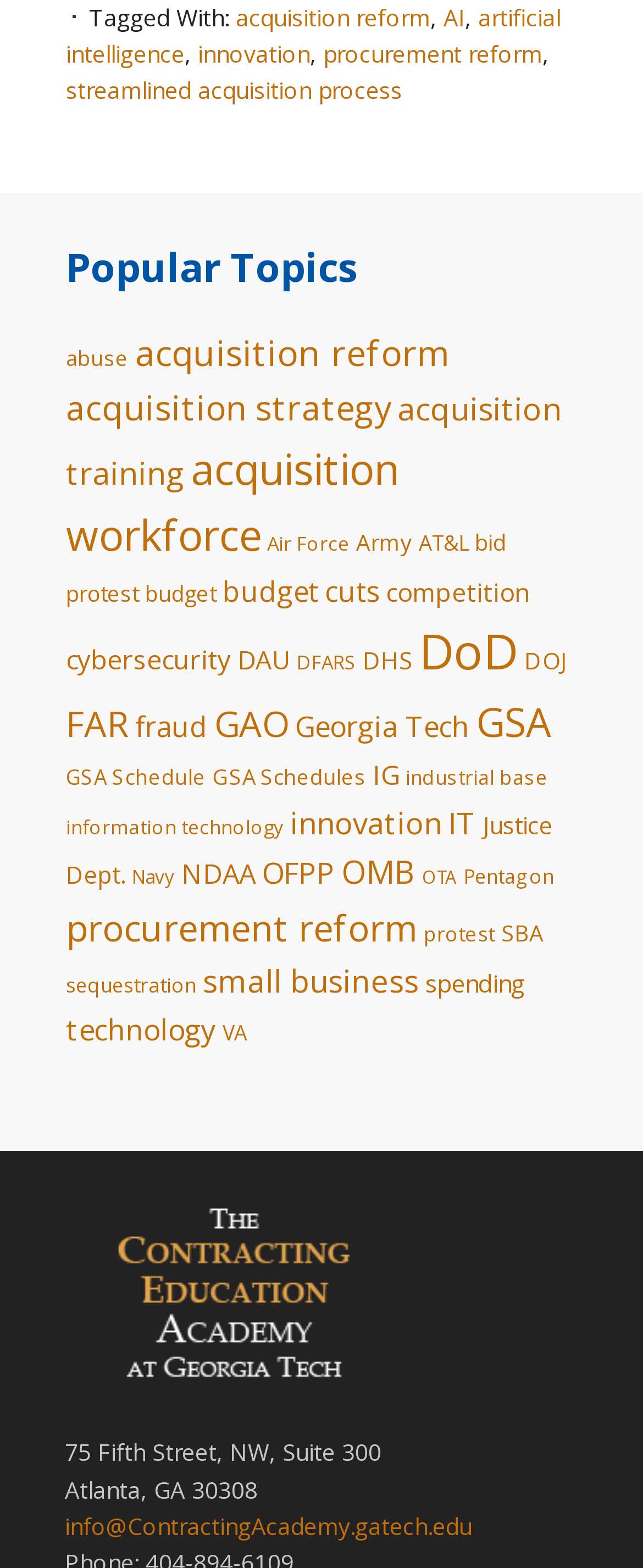Determine the bounding box coordinates of the element's region needed to click to follow the instruction: "View 'Popular Topics'". Provide these coordinates as four float numbers between 0 and 1, formatted as [left, top, right, bottom].

[0.103, 0.154, 0.897, 0.186]